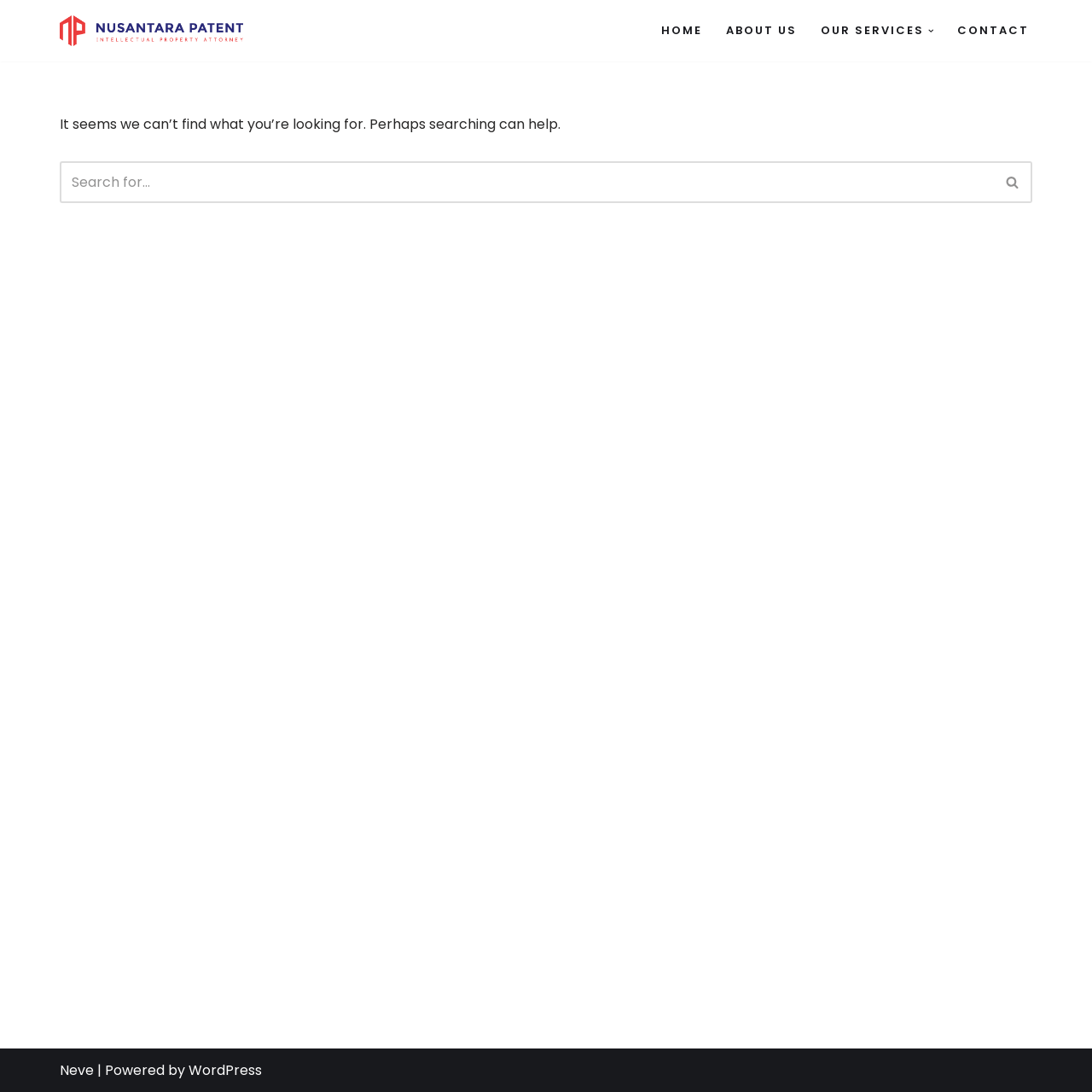How many main menu items are there?
Please describe in detail the information shown in the image to answer the question.

I counted the number of main menu items by looking at the links under the 'Primary Menu' navigation element. I found four links: 'HOME', 'ABOUT US', 'OUR SERVICES', and 'CONTACT'.